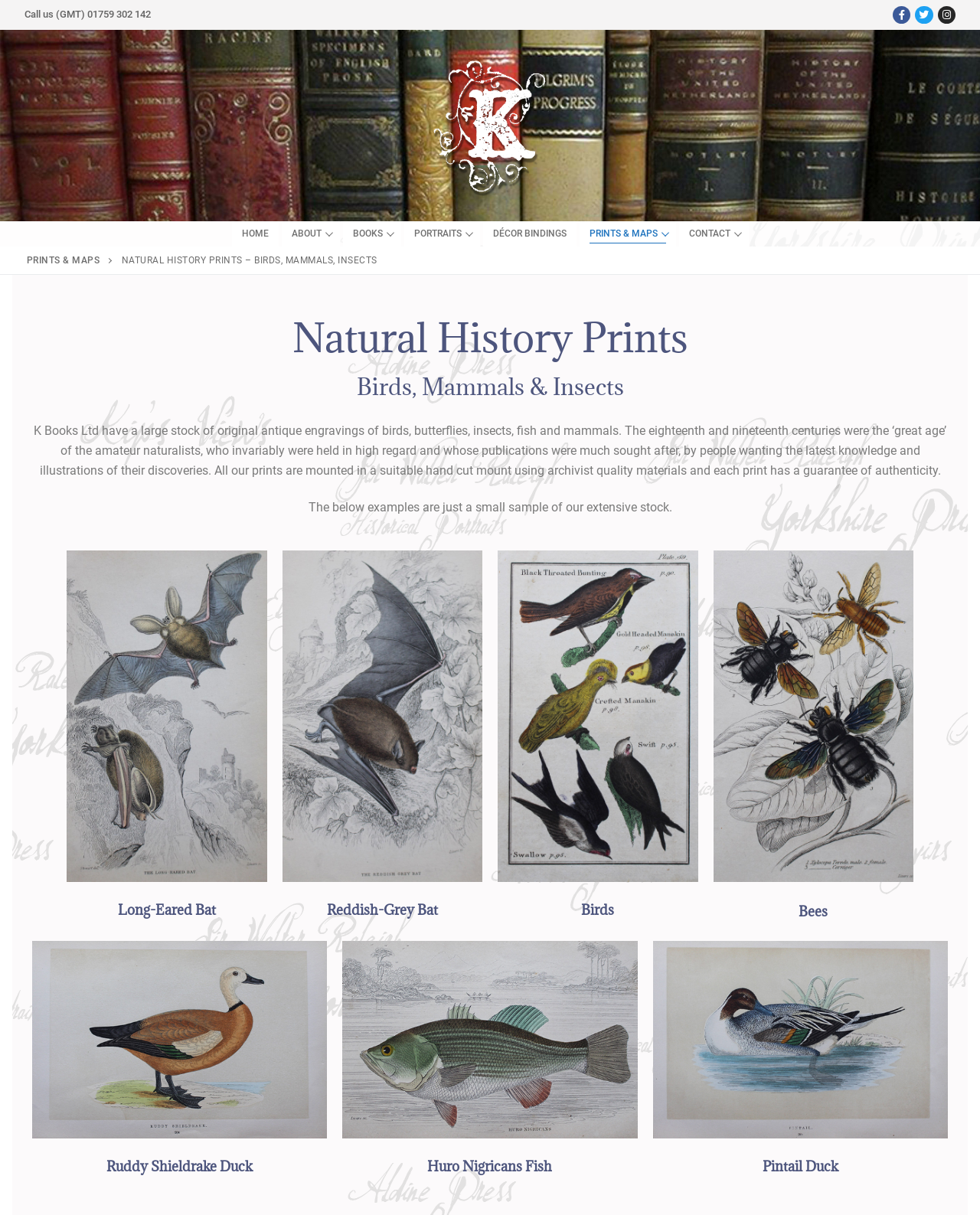Show the bounding box coordinates of the element that should be clicked to complete the task: "Go to HOME page".

[0.236, 0.182, 0.284, 0.203]